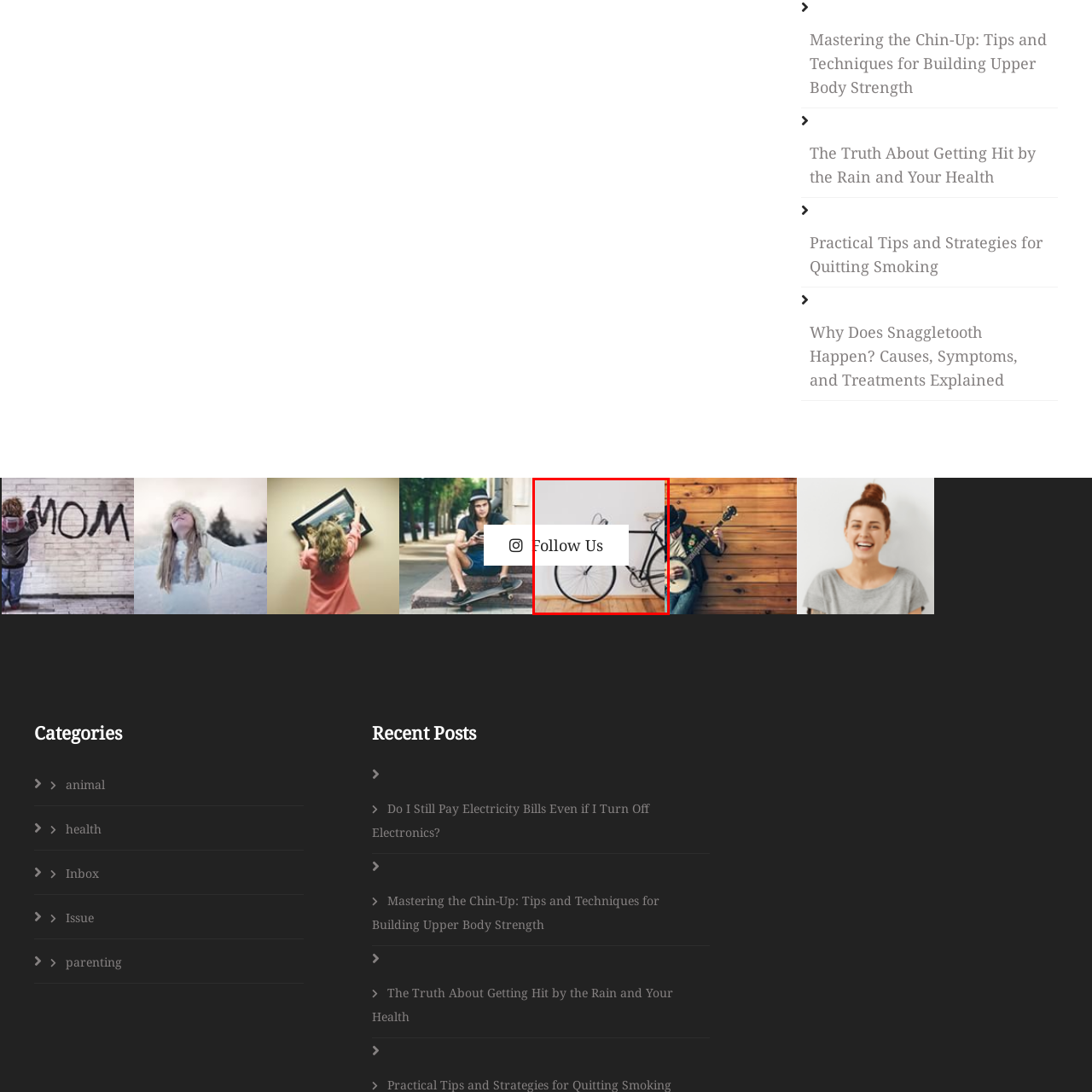What is written on the text overlay?
Focus on the image inside the red bounding box and offer a thorough and detailed answer to the question.

To the left of the bicycle, there is a prominent text overlay that reads 'Follow Us', inviting viewers to engage further with the content, possibly through social media.